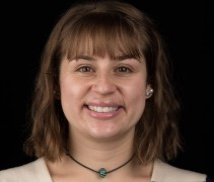Generate an elaborate caption that covers all aspects of the image.

The image features a young woman with a warm smile, capturing her approachable personality. She has medium-length, light brown hair styled in soft waves, complemented by a fringe. The subject is wearing a simple, light-colored top that contrasts with the black background, making her facial features stand out prominently. A delicate necklace with a charm is visible around her neck, adding a subtle touch to her appearance. This image represents Sam Ayvazian-Hancock, a member of the Class of 2020, known for her accomplishments and contributions during her time at the institution.